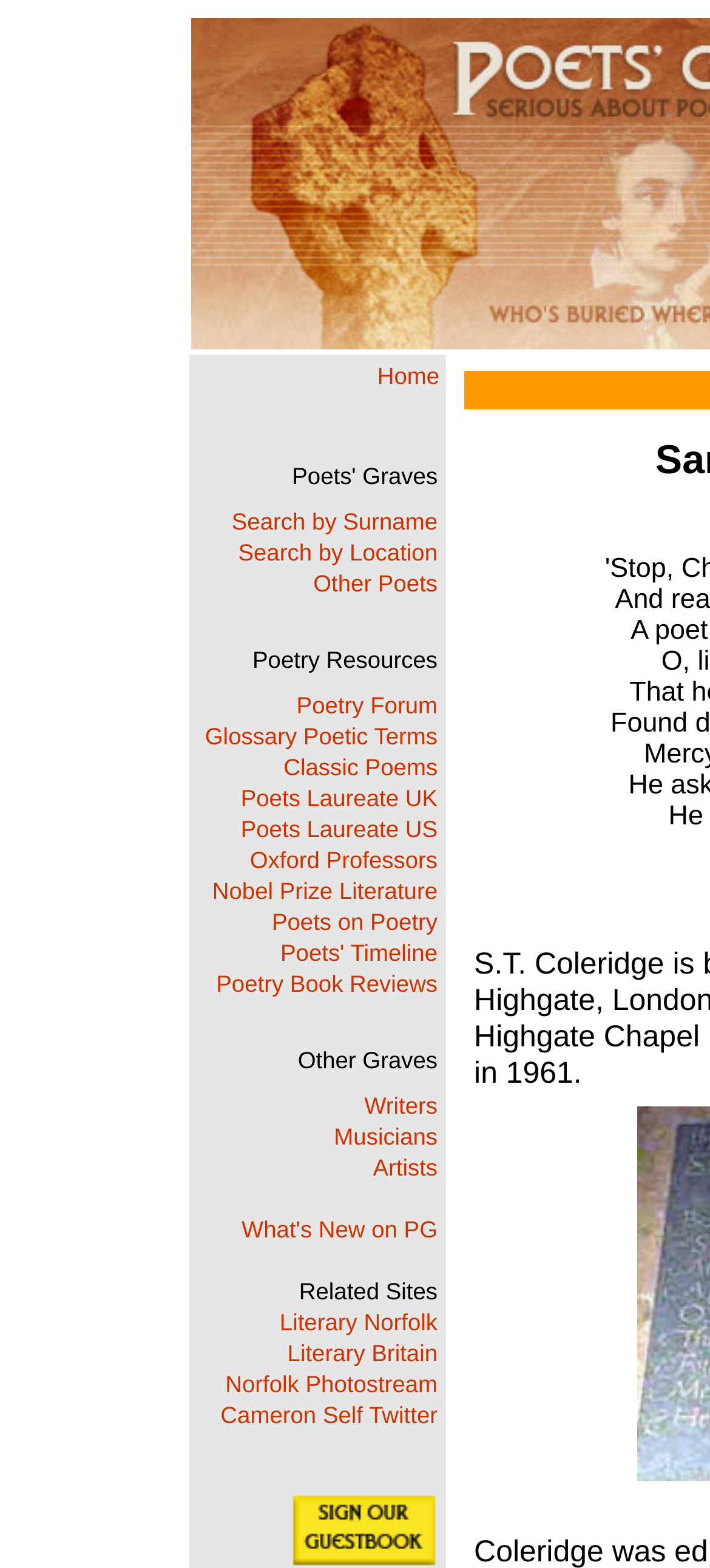Specify the bounding box coordinates for the region that must be clicked to perform the given instruction: "Visit Poetry Forum".

[0.418, 0.441, 0.616, 0.458]